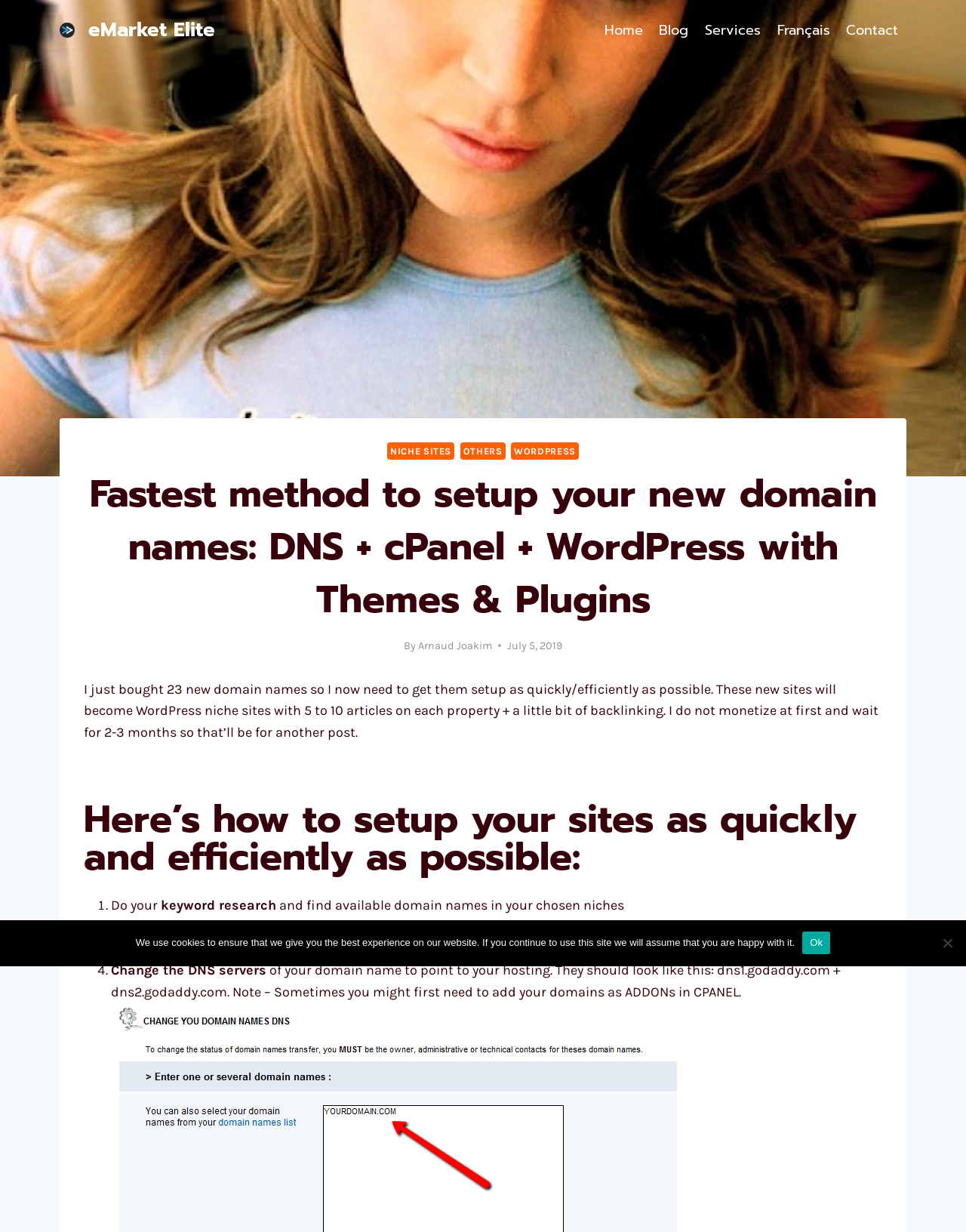Look at the image and give a detailed response to the following question: What is the fourth step to setup a site?

The fourth step to setup a site is mentioned in the article section, where it says '4. Change the DNS servers of your domain name to point to your hosting'.